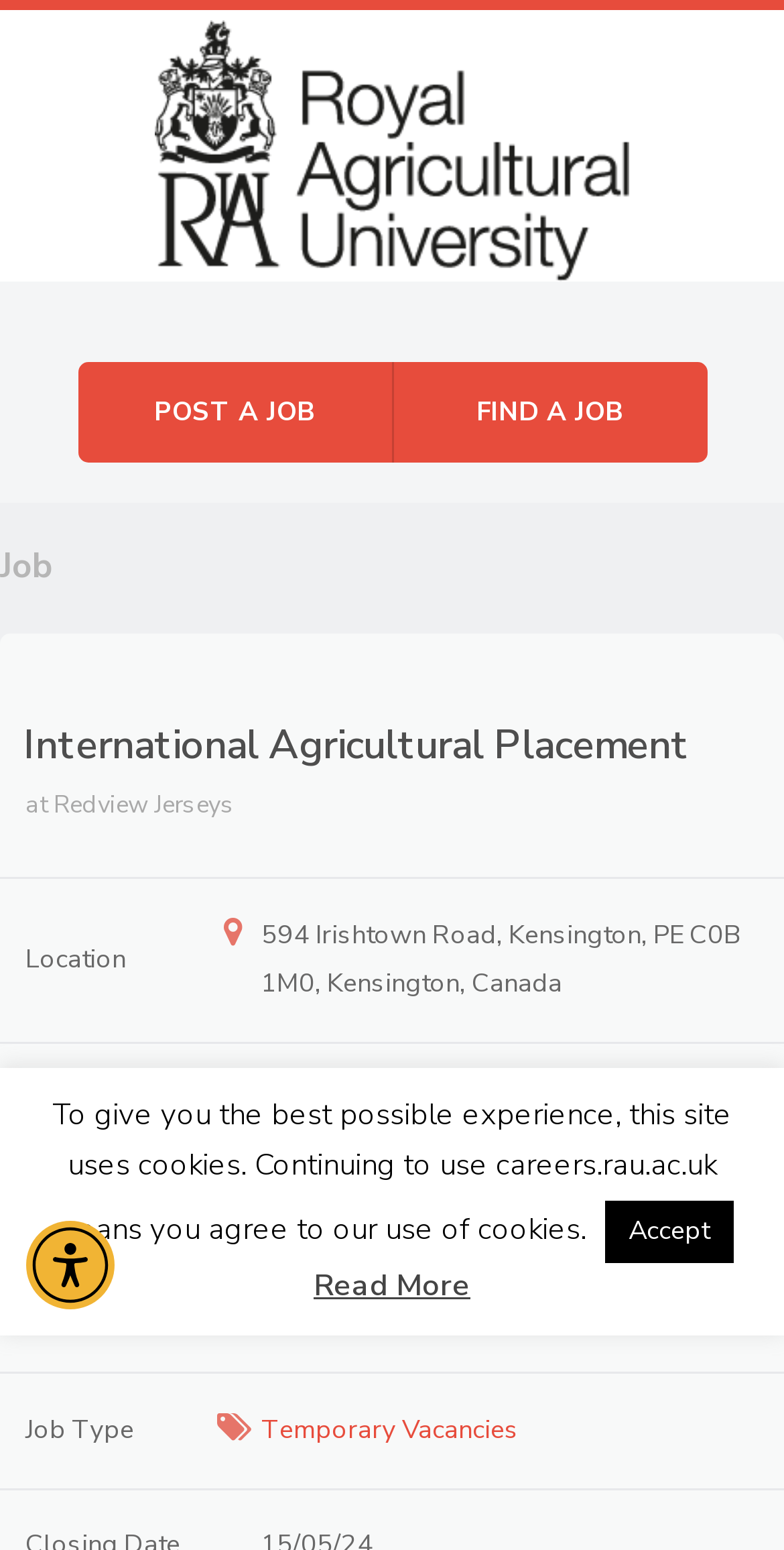Provide the bounding box coordinates for the area that should be clicked to complete the instruction: "Click the POST A JOB link".

[0.099, 0.234, 0.499, 0.298]